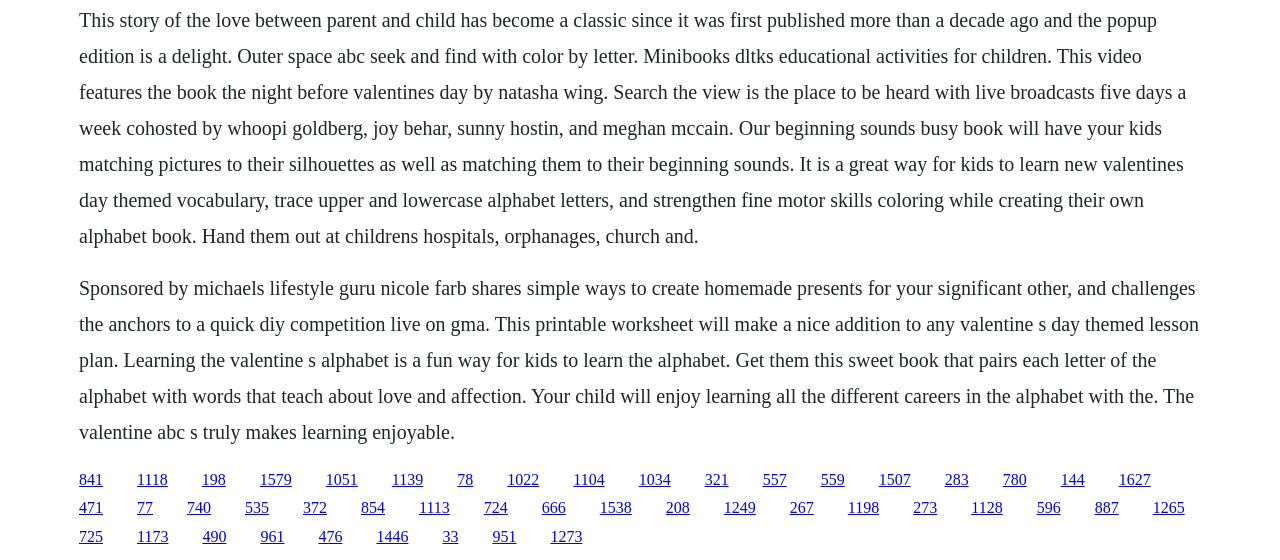Given the description "1273", provide the bounding box coordinates of the corresponding UI element.

[0.43, 0.943, 0.455, 0.974]